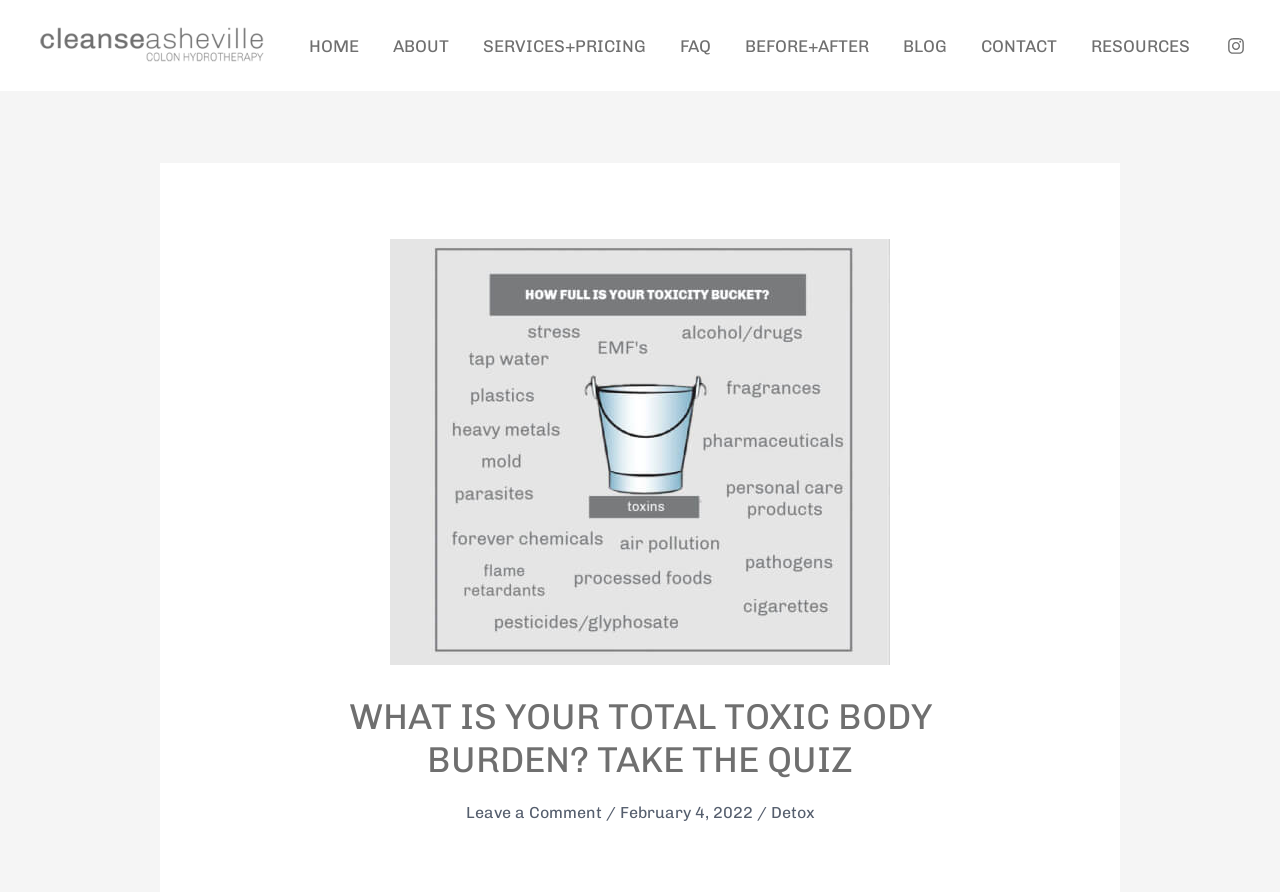Give a complete and precise description of the webpage's appearance.

The webpage appears to be a blog post or article from Cleanse Asheville, a website focused on detox and cleansing. At the top left corner, there is a logo of Cleanse Asheville, accompanied by a navigation menu with 8 links: HOME, ABOUT, SERVICES+PRICING, FAQ, BEFORE+AFTER, BLOG, CONTACT, and RESOURCES. 

Below the navigation menu, there is a large header that spans almost the entire width of the page, which reads "WHAT IS YOUR TOTAL TOXIC BODY BURDEN? TAKE THE QUIZ". 

Underneath the header, there is a section with a comment link, a forward slash, the date "February 4, 2022", and a link to "Detox". 

At the top right corner, there is an Instagram link with an accompanying image. 

The webpage seems to be discussing the author's approach to detox and cleansing, as hinted by the meta description, which mentions experimenting with different ways to cleanse and detox.